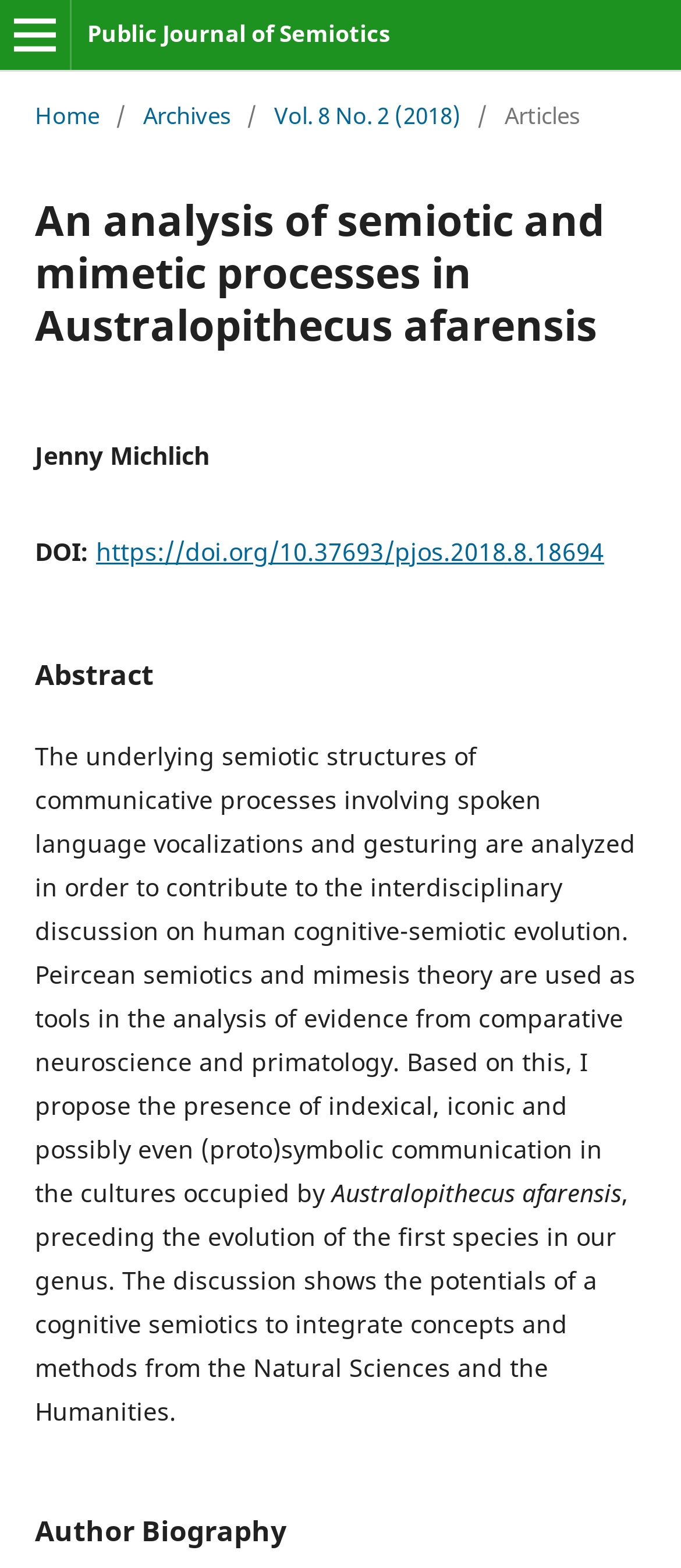Explain in detail what is displayed on the webpage.

The webpage is an article from the Public Journal of Semiotics, with the title "An analysis of semiotic and mimetic processes in Australopithecus afarensis". At the top left corner, there is a button to open the menu. Next to it, the journal's name "Public Journal of Semiotics" is displayed as a link. 

Below the journal's name, a navigation section is located, which shows the current location of the article within the journal's website. This section includes links to the "Home" page, "Archives", and "Vol. 8 No. 2 (2018)" issue, as well as a static text "Articles" at the end.

The main content of the article starts with a heading displaying the article's title, followed by the author's name "Jenny Michlich". Below the author's name, there is a section with a heading "DOI:" and a link to the article's DOI. 

The abstract of the article is located below the DOI section, with a heading "Abstract". The abstract is a long paragraph that summarizes the article's content, discussing the analysis of semiotic structures in communicative processes involving spoken language and gesturing, and its implications for human cognitive-semiotic evolution.

At the bottom of the page, there is a section with a heading "Author Biography", but its content is not provided.